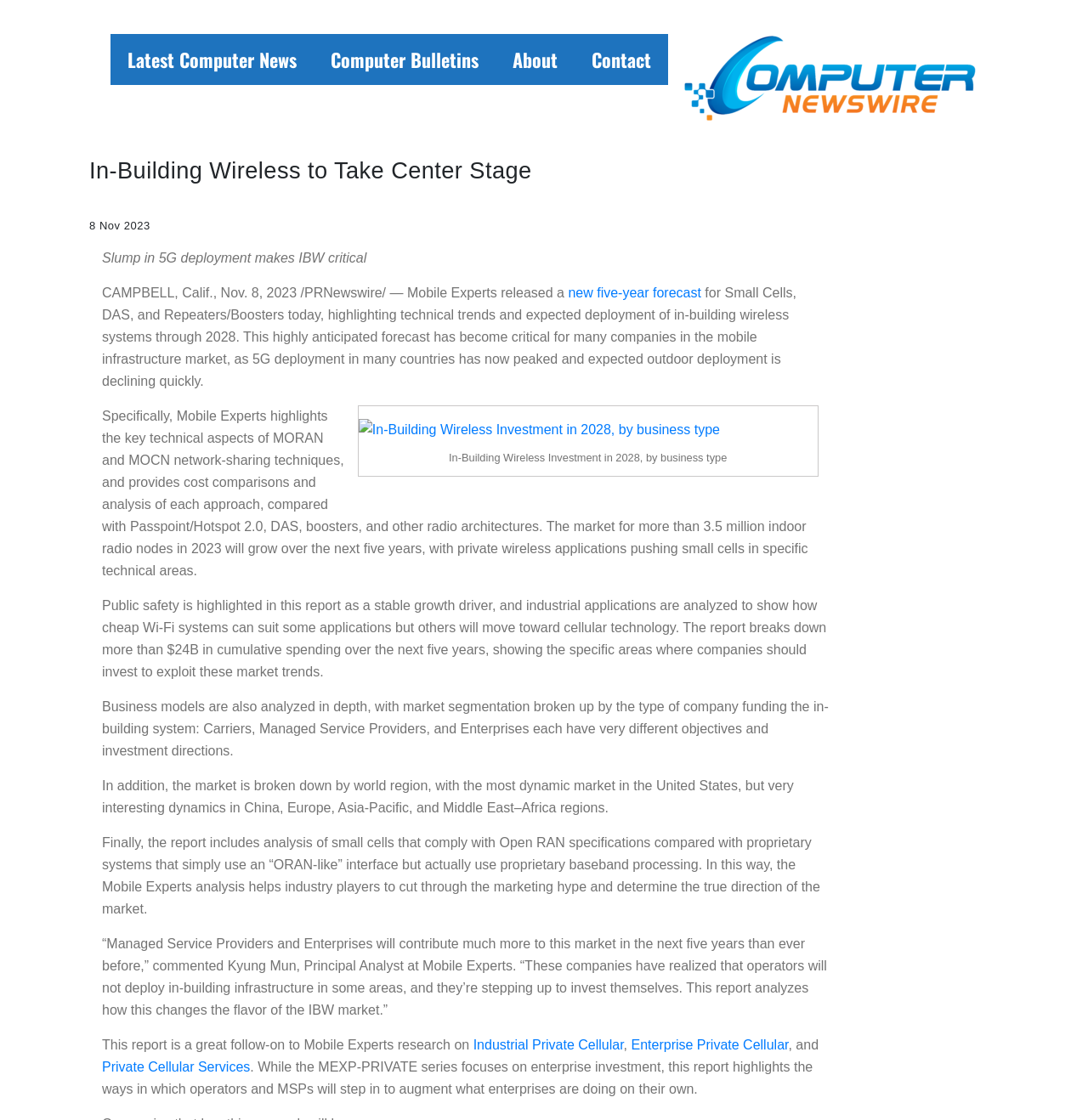Provide a thorough description of the webpage's content and layout.

The webpage is an article from Computer Newswire, with a banner at the top displaying the site's name and a navigation menu with links to "Latest Computer News", "Computer Bulletins", "About", and "Contact". Below the banner, there is a heading "In-Building Wireless to Take Center Stage" followed by the date "8 Nov 2023" and a brief summary of the article.

The main content of the article is divided into several paragraphs, with a figure and a button on the right side of the page. The figure has a caption and an image related to "In-Building Wireless Investment in 2028, by business type". The article discusses the slump in 5G deployment and its impact on In-Building Wireless (IBW) technology, highlighting the importance of IBW in the mobile infrastructure market.

The article provides a detailed analysis of the market trends, including the growth of private wireless applications, public safety, and industrial applications. It also breaks down the market by region, including the United States, China, Europe, Asia-Pacific, Middle East, and Africa. Additionally, the article discusses business models, market segmentation, and the role of carriers, managed service providers, and enterprises in the IBW market.

There are several quotes from Kyung Mun, Principal Analyst at Mobile Experts, throughout the article, providing insights into the market trends and the importance of IBW technology. The article concludes with a mention of related research reports on Industrial Private Cellular, Enterprise Private Cellular, and Private Cellular Services.